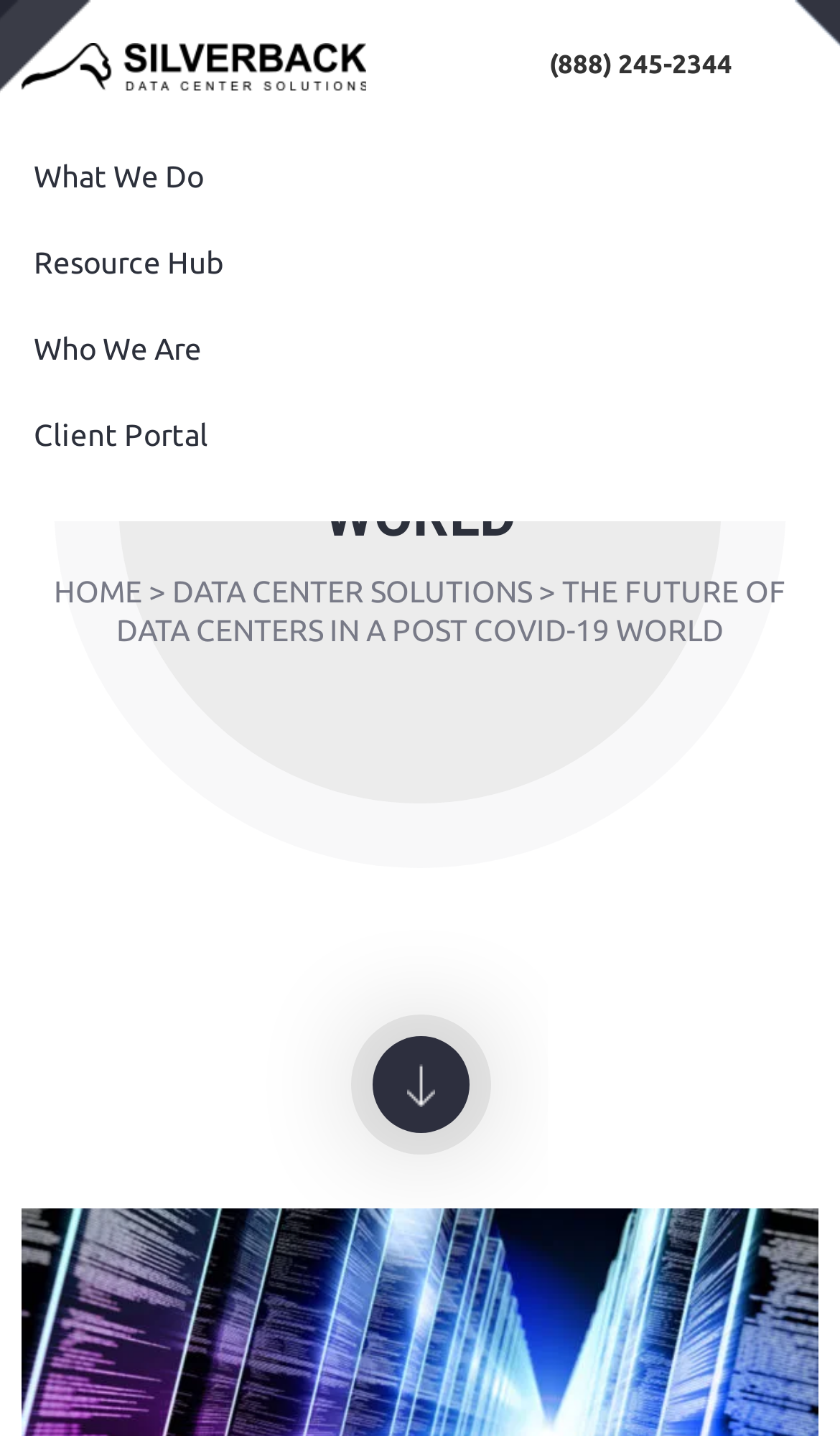Please locate the bounding box coordinates for the element that should be clicked to achieve the following instruction: "learn about data center solutions". Ensure the coordinates are given as four float numbers between 0 and 1, i.e., [left, top, right, bottom].

[0.205, 0.4, 0.633, 0.424]